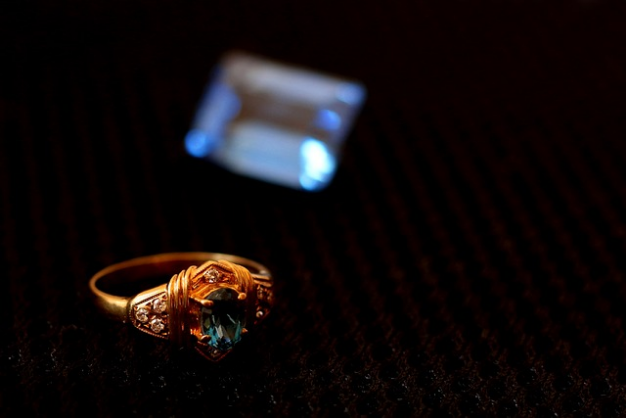Explain in detail what you see in the image.

This image features a striking colored gemstone statement ring, beautifully crafted with a golden band and adorned with a captivating central gemstone, likely an aquamarine or similar hue. The design showcases intricate detailing with smaller sparkling stones on either side, enhancing its elegance and sophistication. In the background, a distinct blue gemstone adds a complementary touch, creating a visually appealing contrast against the dark backdrop. Such rings are increasingly popular as fashionable accessories, particularly during the festive season, making them ideal gifts for loved ones. This particular style not only reflects contemporary design trends but also resonates with the spirit of occasion, perfect for Christmas jewellery ideas.